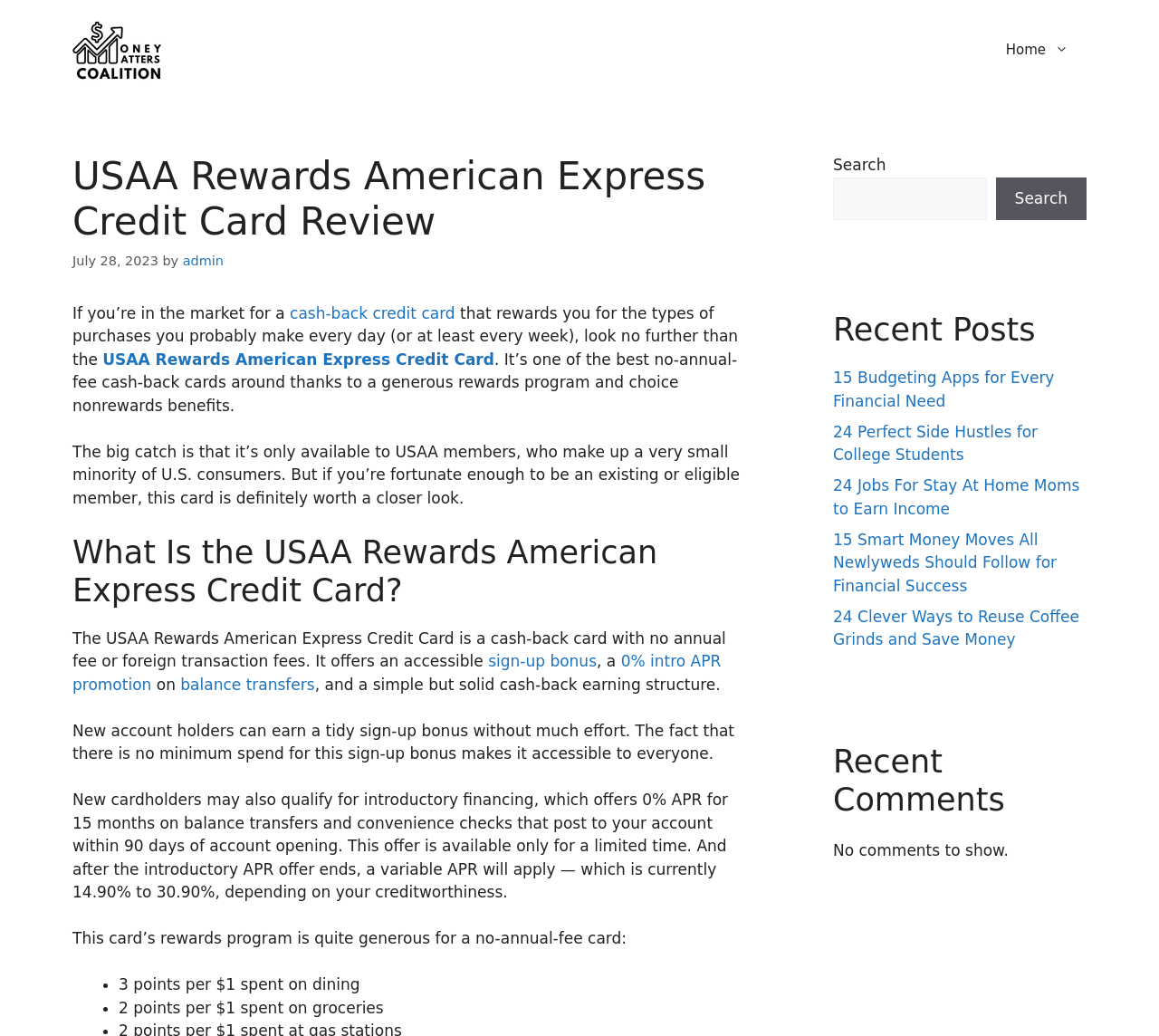Respond concisely with one word or phrase to the following query:
How many points are earned per dollar spent on dining?

3 points